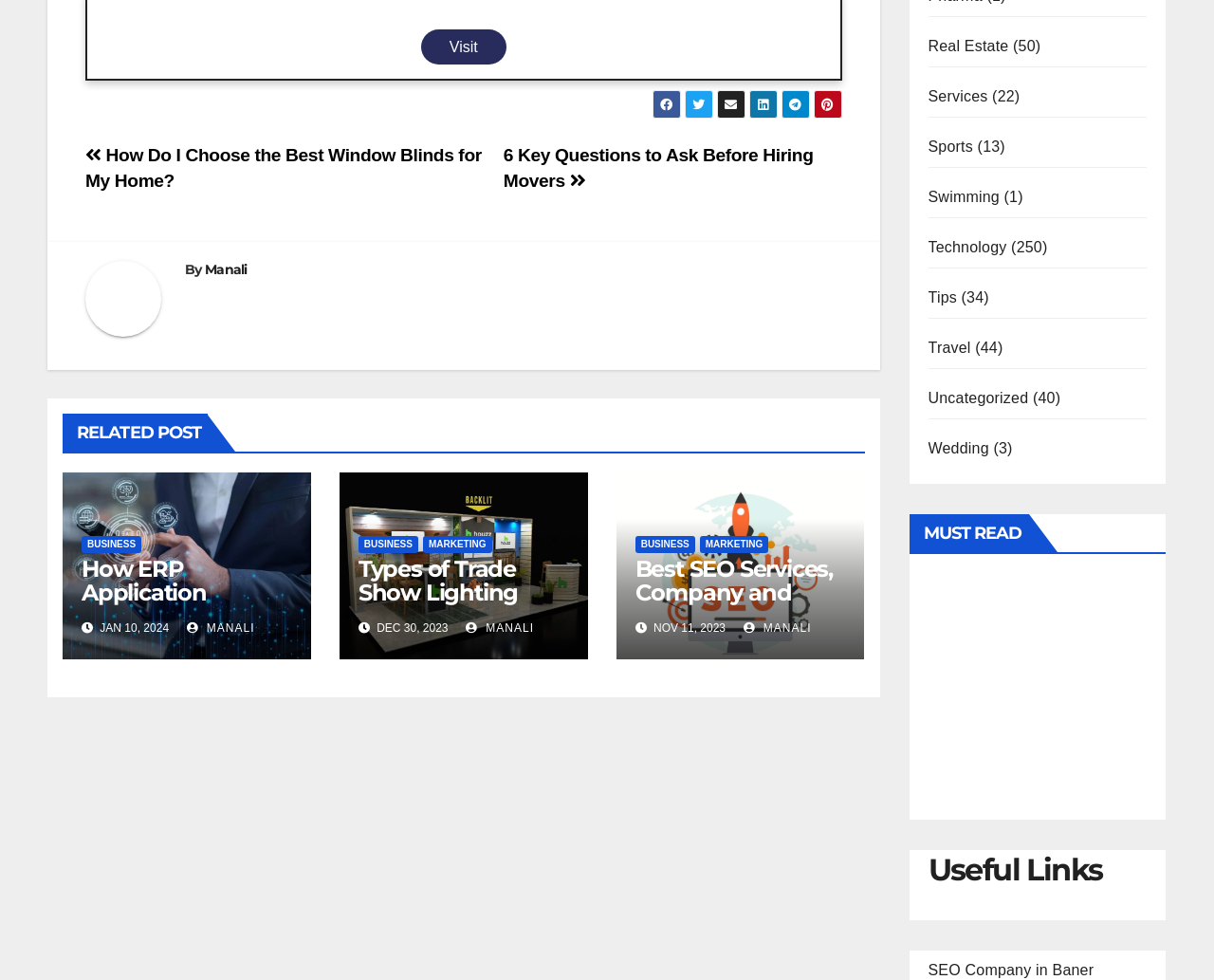Locate the bounding box coordinates of the clickable region to complete the following instruction: "Read the 'How ERP Application Transforms Modern Manufacturing' article."

[0.067, 0.569, 0.24, 0.618]